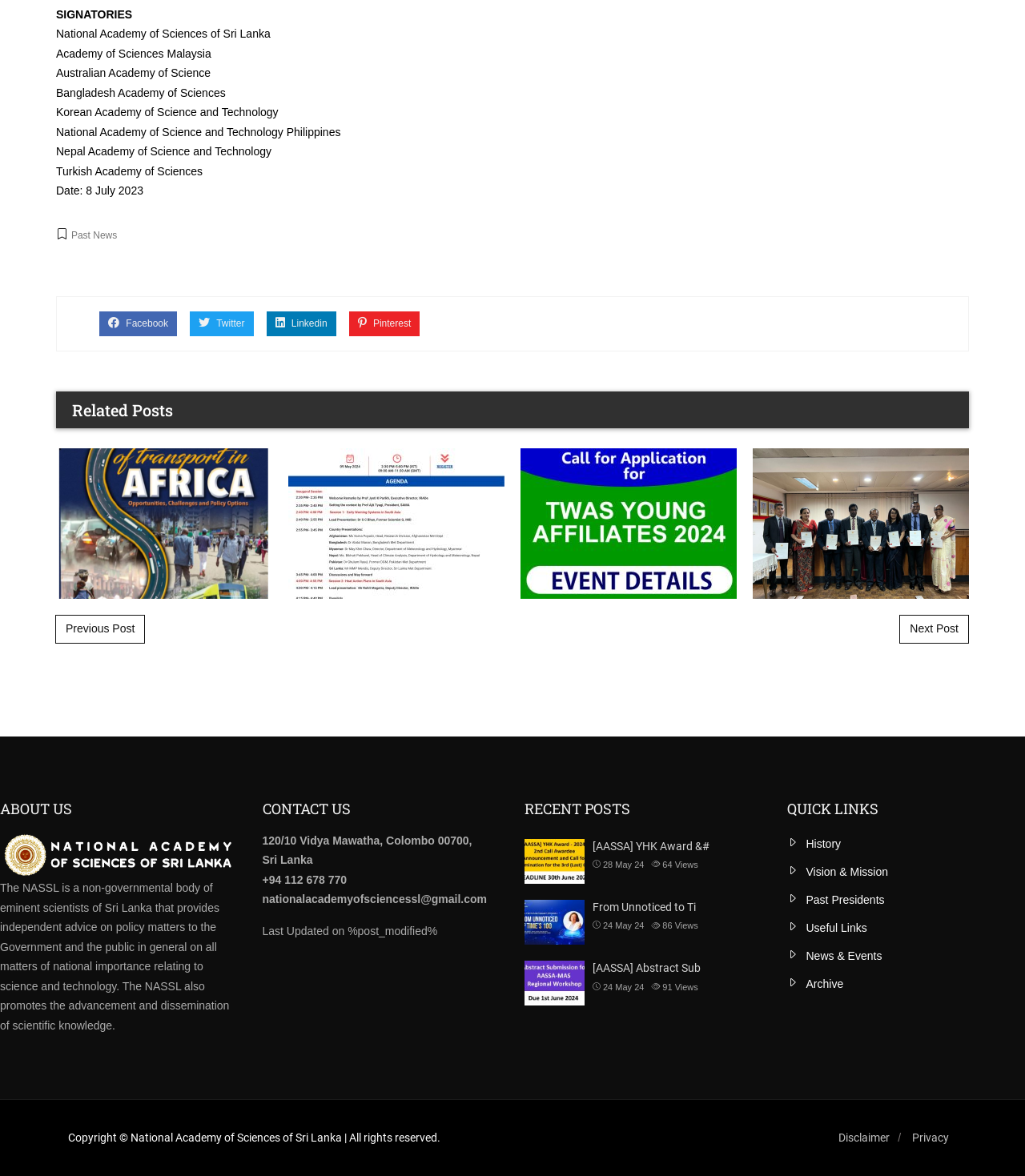What is the name of the academy?
Using the information from the image, answer the question thoroughly.

The name of the academy can be found in the static text element at the top of the webpage, which reads 'National Academy of Sciences of Sri Lanka'.